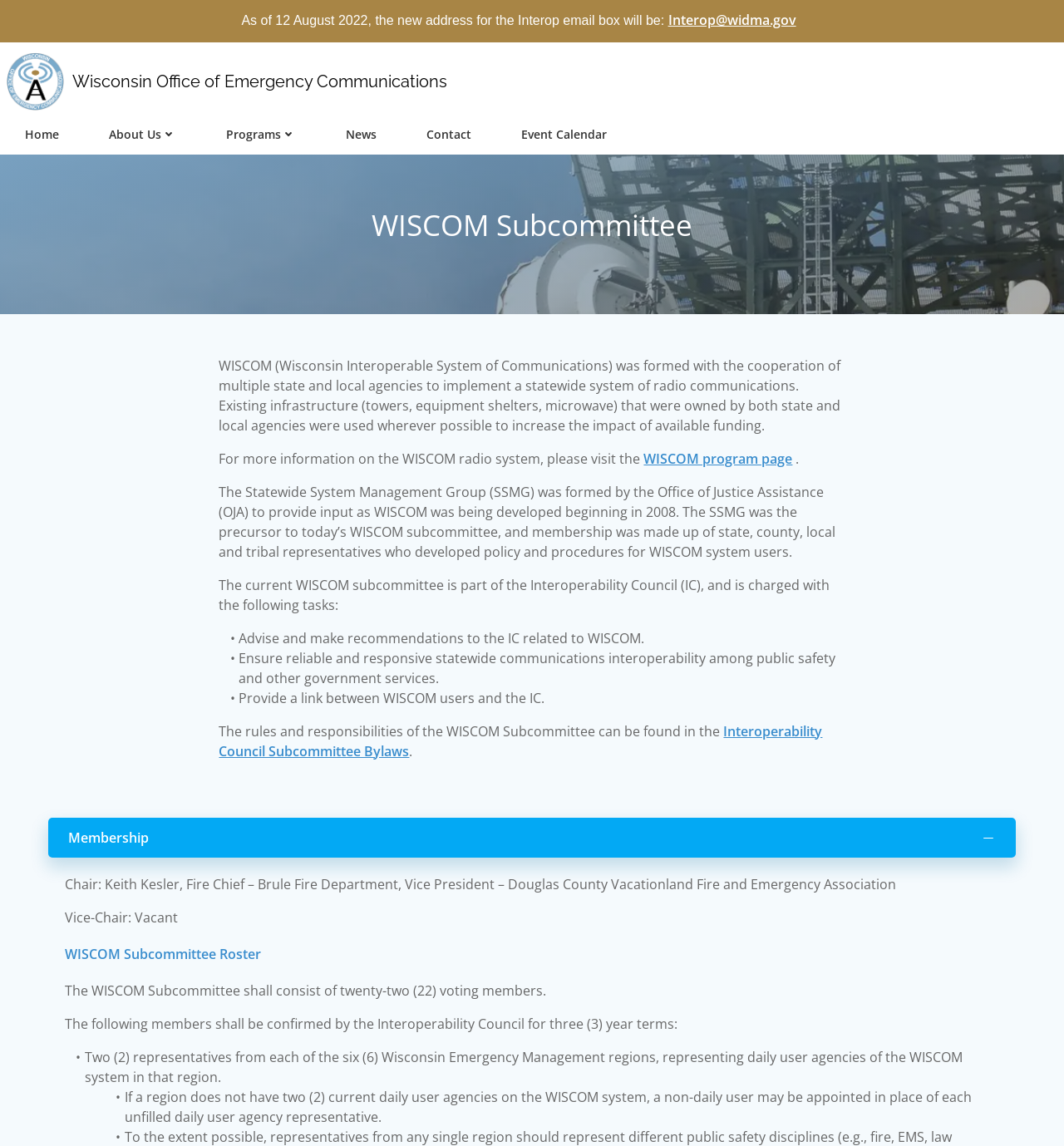Who is the Chair of the WISCOM Subcommittee?
Look at the image and respond with a one-word or short-phrase answer.

Keith Kesler